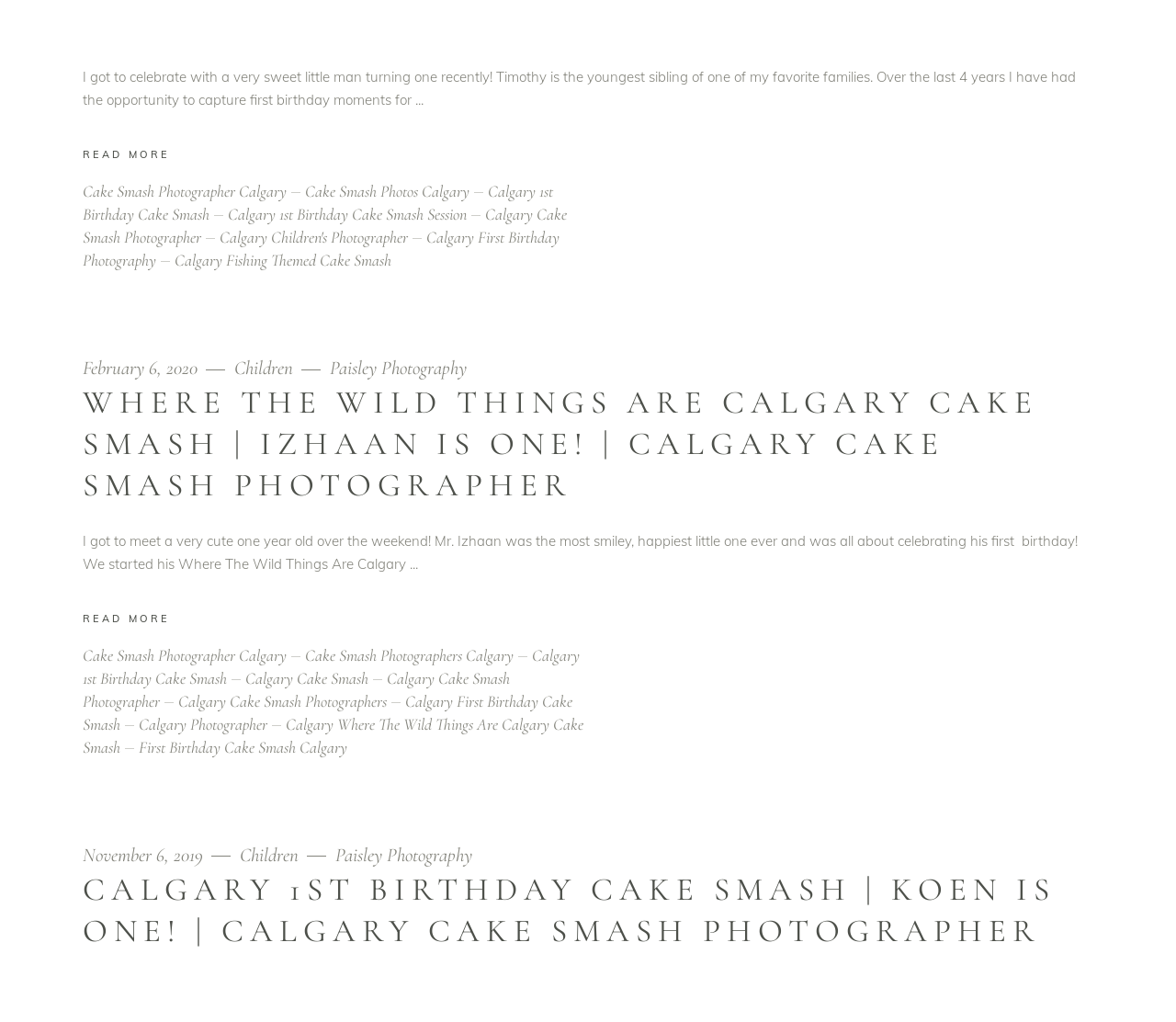Locate the bounding box coordinates of the element I should click to achieve the following instruction: "Read the article posted on 'February 6, 2020'".

[0.07, 0.35, 0.196, 0.371]